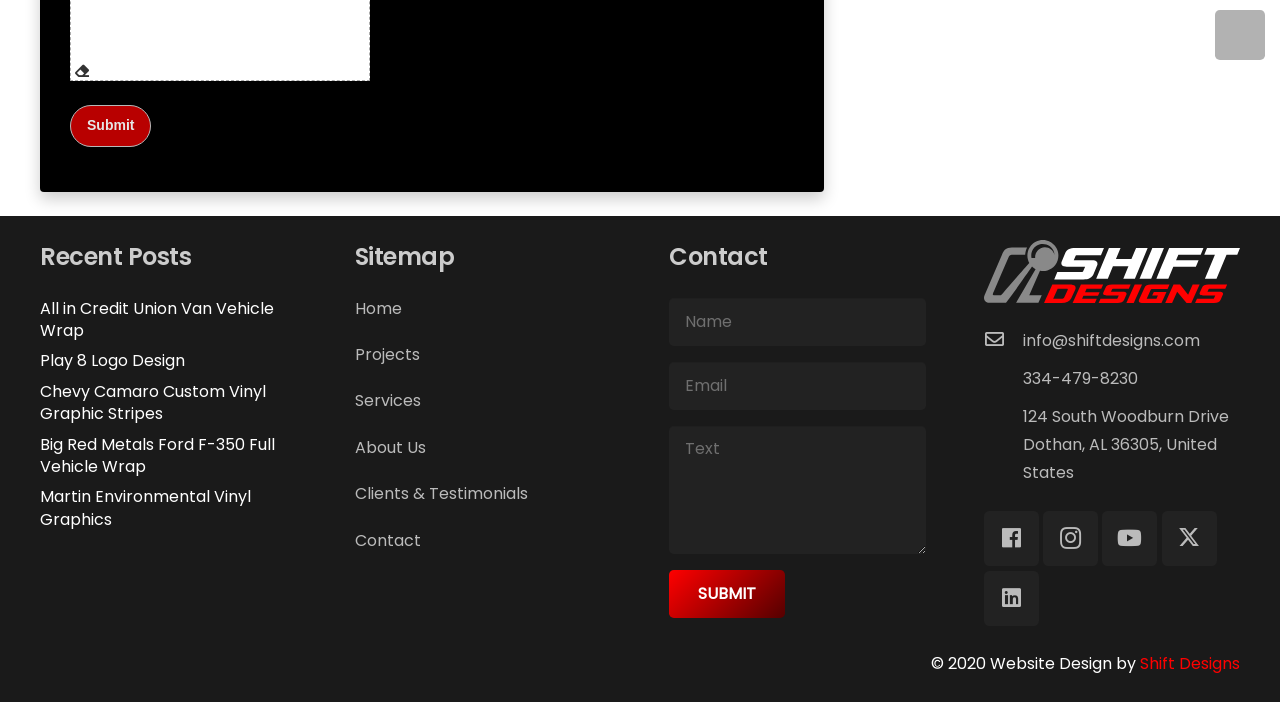Specify the bounding box coordinates of the element's region that should be clicked to achieve the following instruction: "Submit the form". The bounding box coordinates consist of four float numbers between 0 and 1, in the format [left, top, right, bottom].

[0.523, 0.811, 0.613, 0.88]